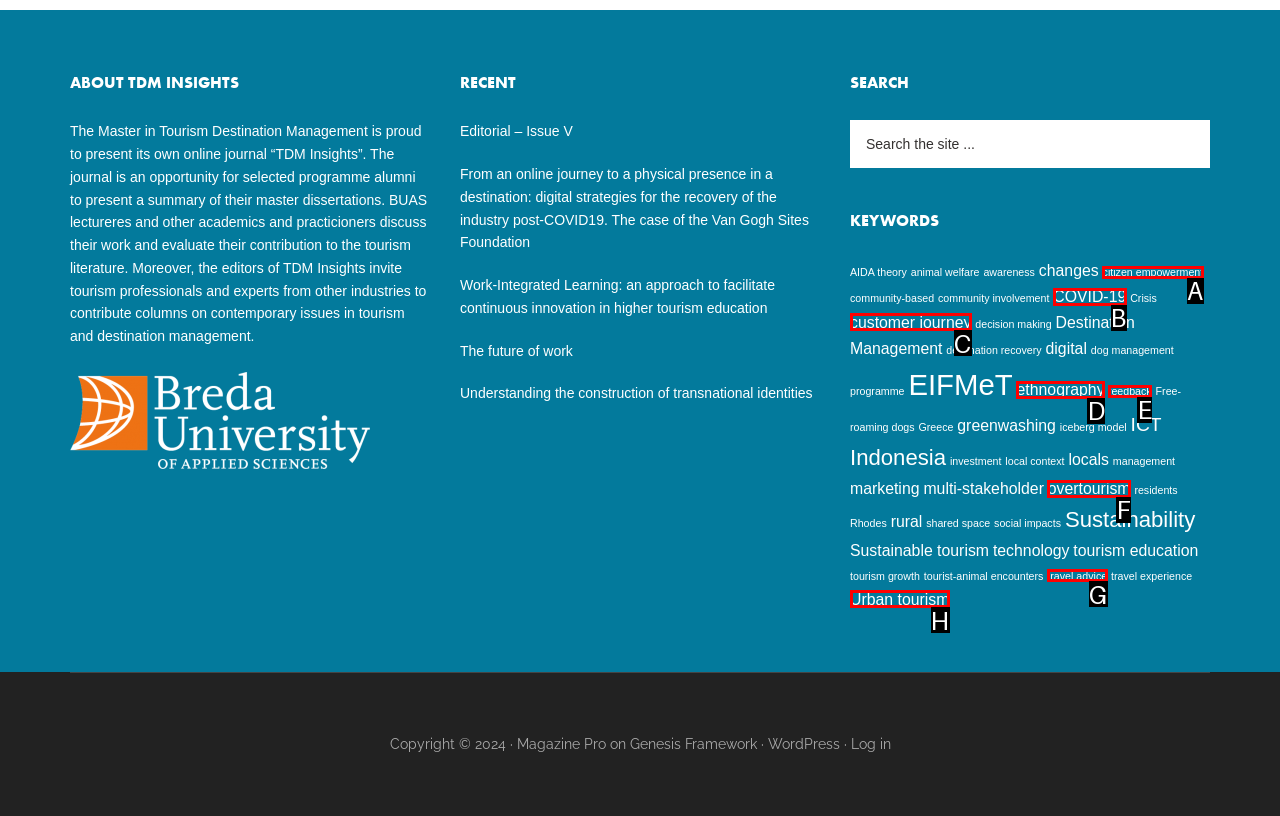Match the description: feedback to the correct HTML element. Provide the letter of your choice from the given options.

E